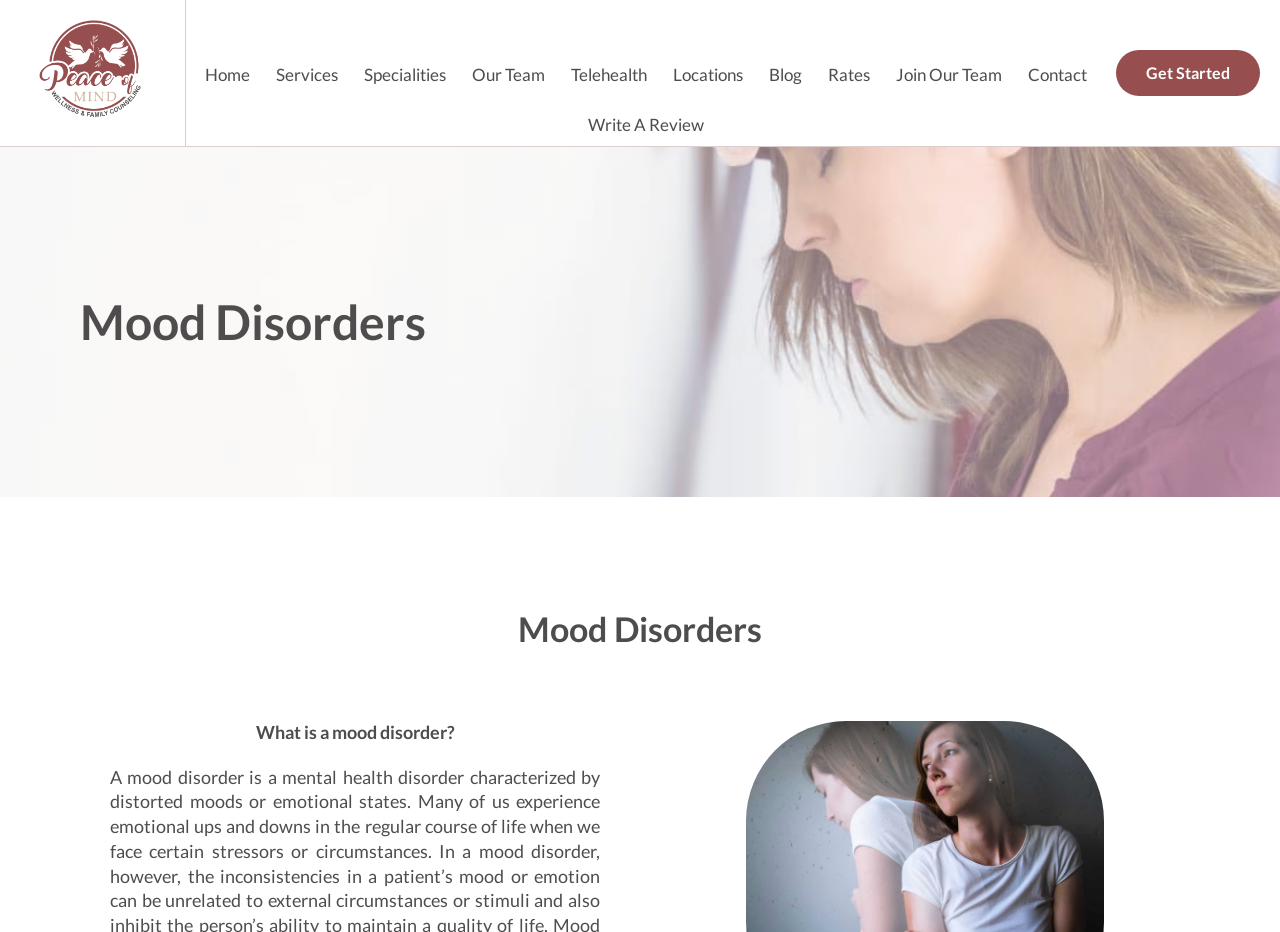How many navigation menu items are present?
Based on the screenshot, provide your answer in one word or phrase.

10